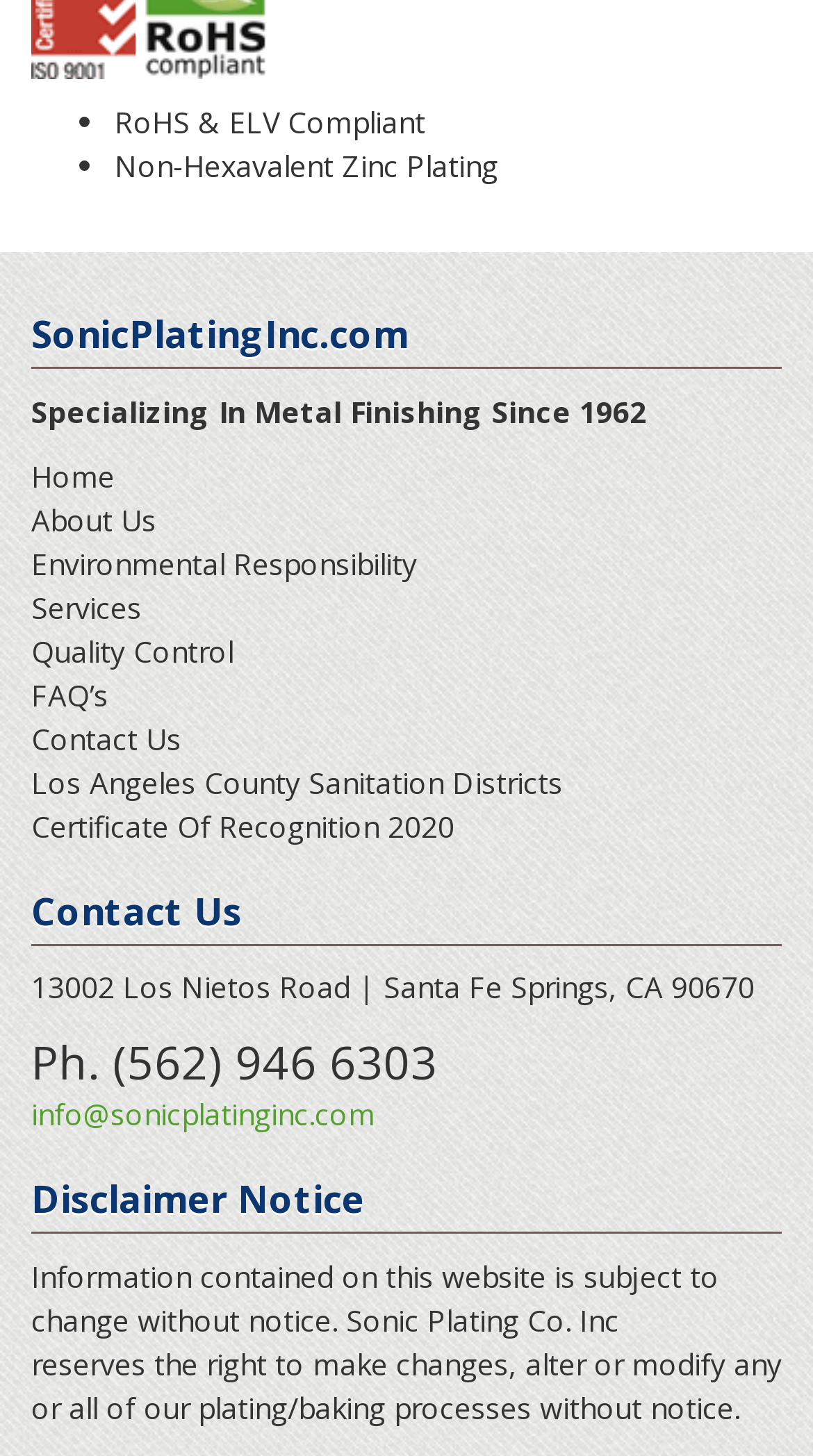What is the company name?
Please answer using one word or phrase, based on the screenshot.

Sonic Plating Inc.